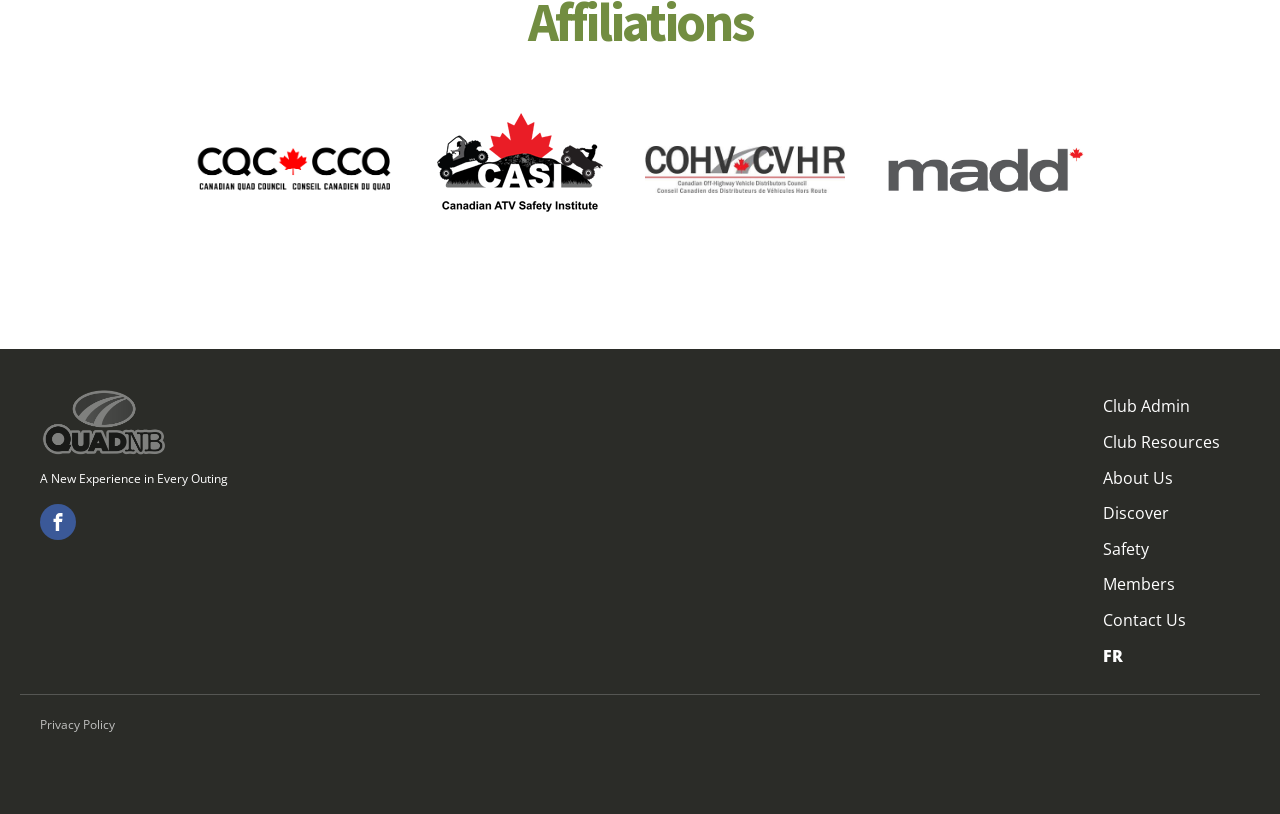Examine the image carefully and respond to the question with a detailed answer: 
What is the slogan of the website?

I found the slogan by looking at the StaticText element with the ID 313, which has the text 'A New Experience in Every Outing'. This text is likely to be the slogan of the website as it is prominently displayed and seems to be a key phrase.